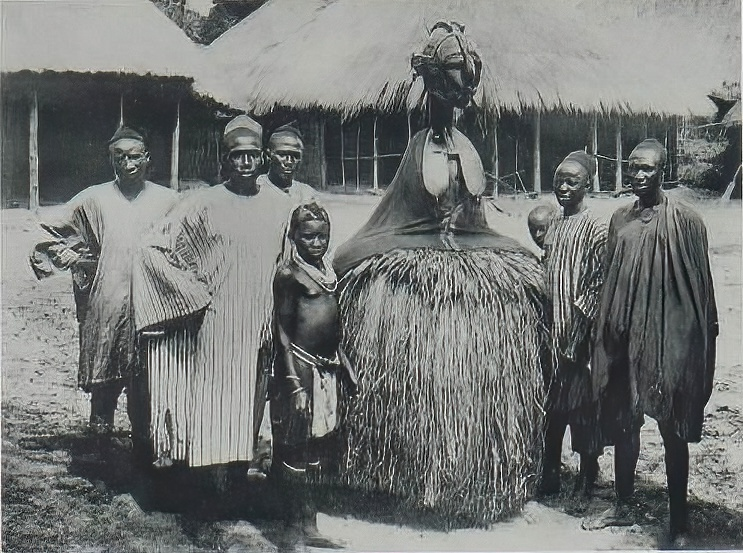Based on the image, provide a detailed response to the question:
What is the material of the cape worn by the performer?

According to the caption, the performer wears a cape made of European cloth, which is an integral part of the traditional attire.